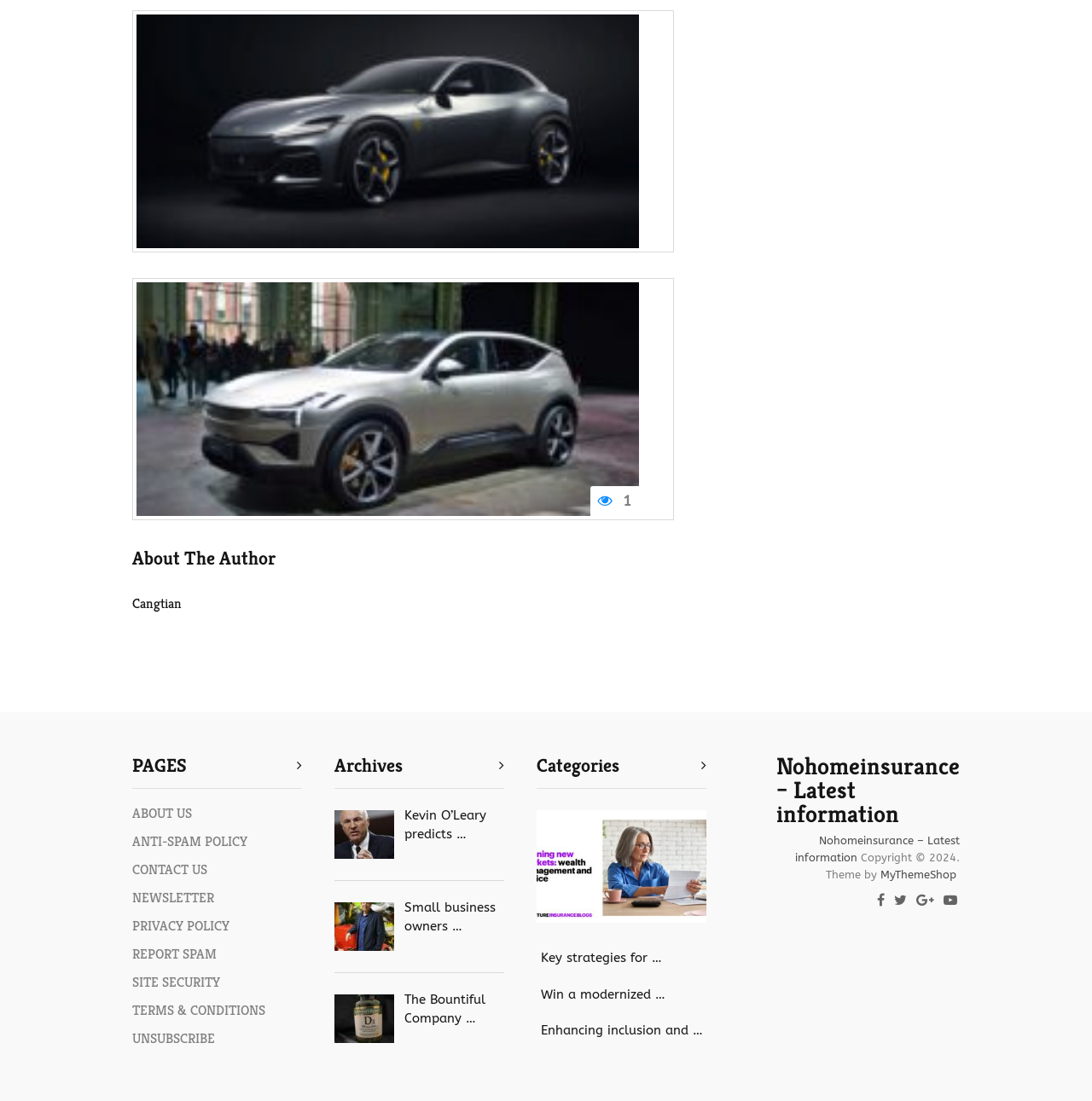Determine the bounding box coordinates of the clickable region to carry out the instruction: "Learn about the author".

[0.121, 0.496, 0.617, 0.519]